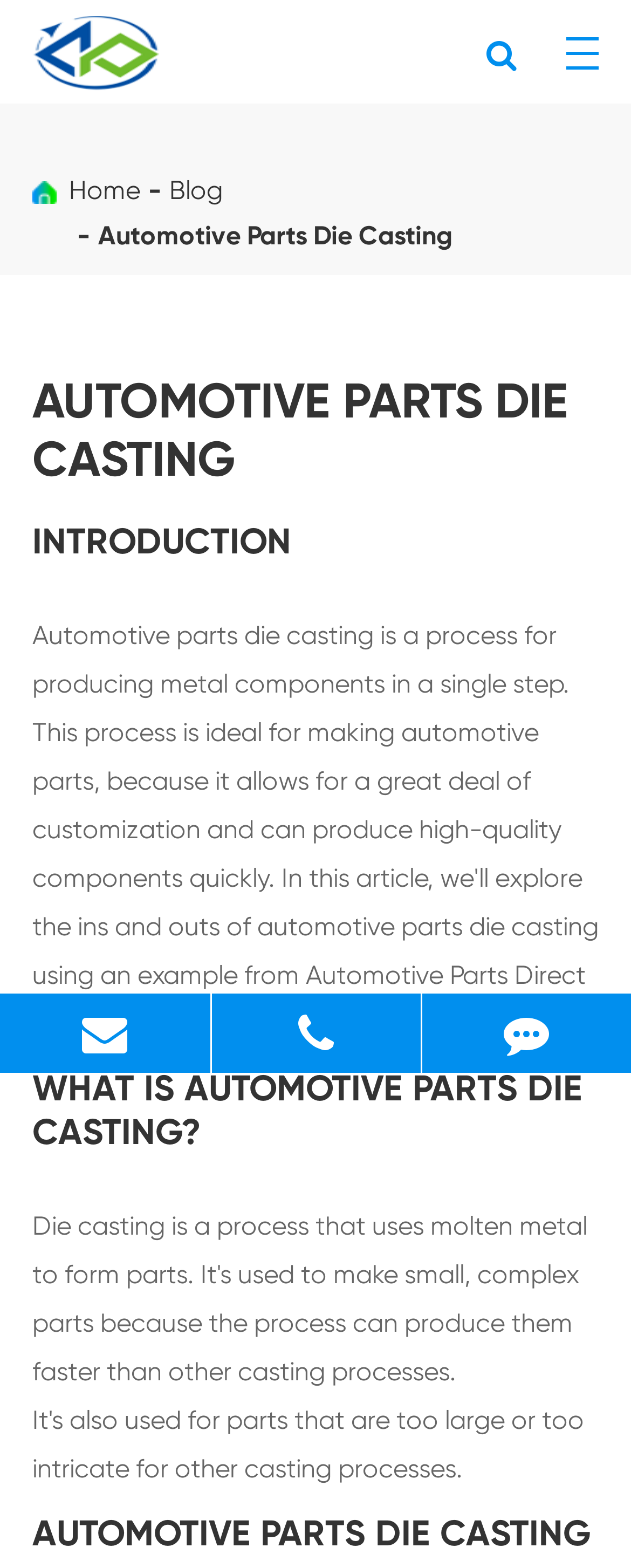Extract the bounding box coordinates of the UI element described: "Automotive Parts Die Casting". Provide the coordinates in the format [left, top, right, bottom] with values ranging from 0 to 1.

[0.156, 0.14, 0.717, 0.16]